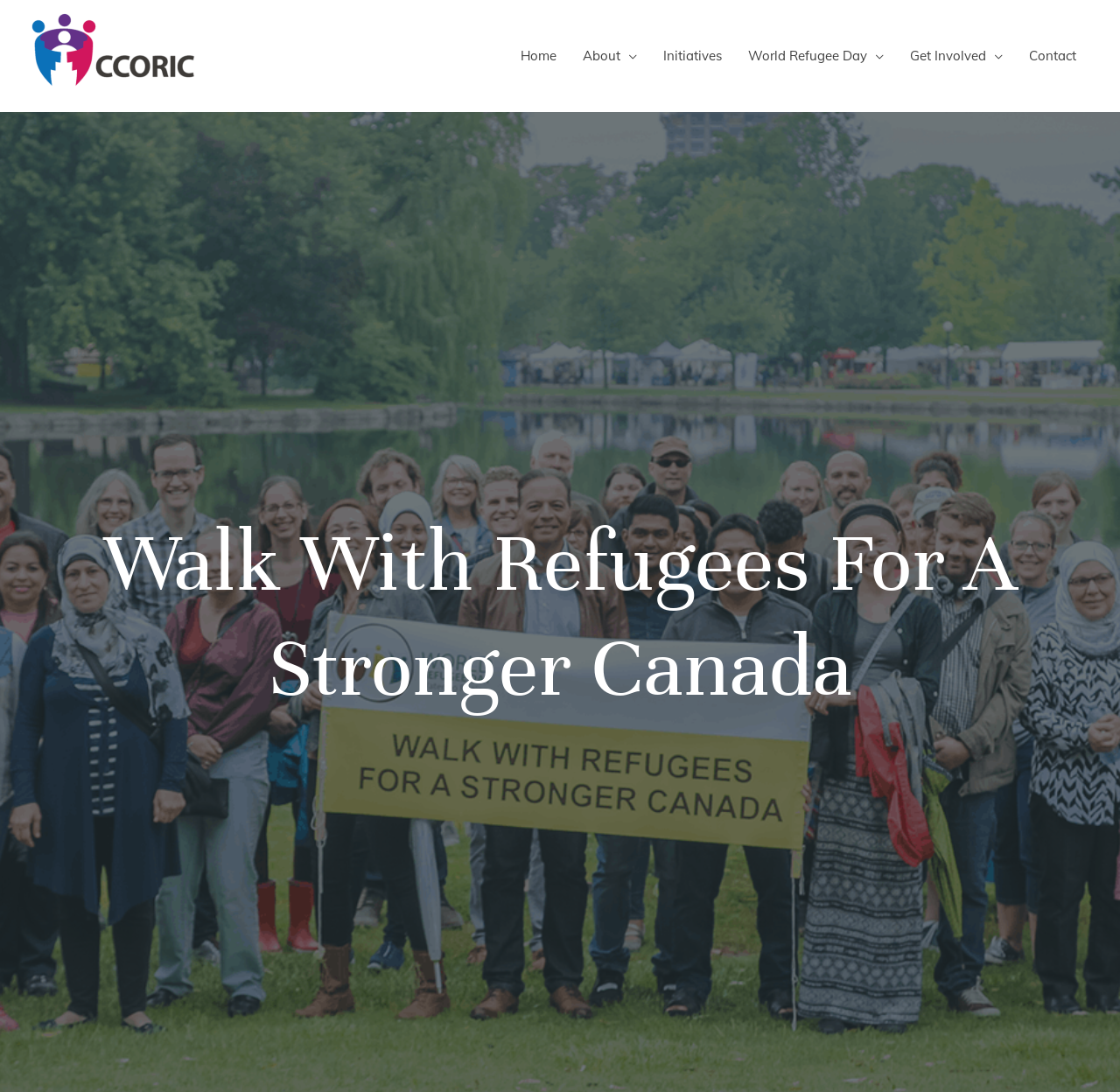Generate an in-depth caption that captures all aspects of the webpage.

The webpage is about the Community Coalition on Refugee and Immigrant Concerns (CCORIC) and their annual event, "Walk with Refugees for a Stronger Canada." At the top left corner, there is a link to CCORIC, accompanied by an image of the organization's logo. 

Below the logo, there is a navigation menu that spans across the top of the page, containing six links: "Home", "About", "Initiatives", "World Refugee Day", "Get Involved", and "Contact". These links are evenly spaced and aligned horizontally.

The main content of the page is headed by a prominent title, "Walk With Refugees For A Stronger Canada", which is centered near the top of the page.